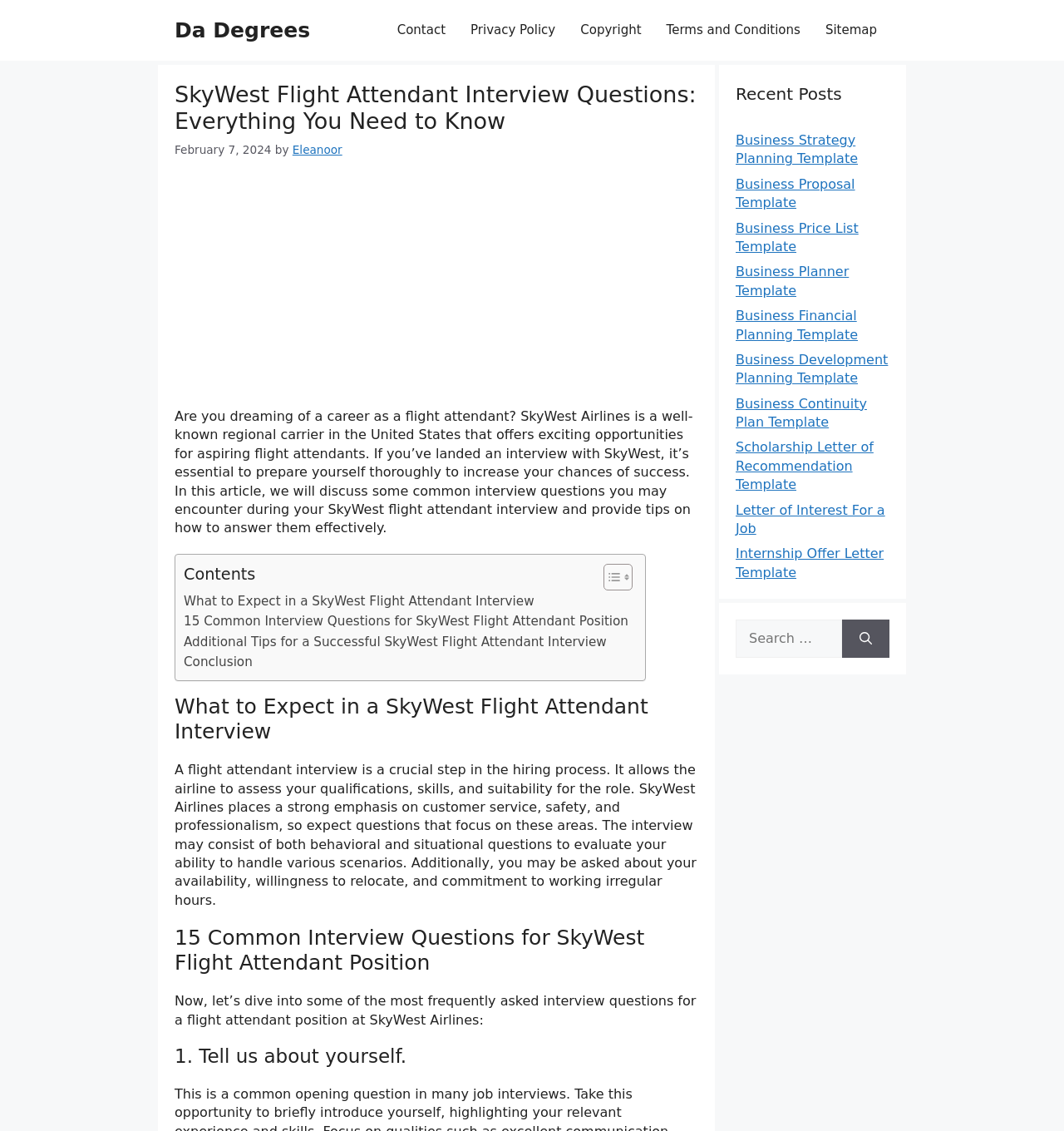Please answer the following question as detailed as possible based on the image: 
What is the date of publication of this article?

The date of publication is mentioned in the header section of the webpage, below the title 'SkyWest Flight Attendant Interview Questions: Everything You Need to Know'.